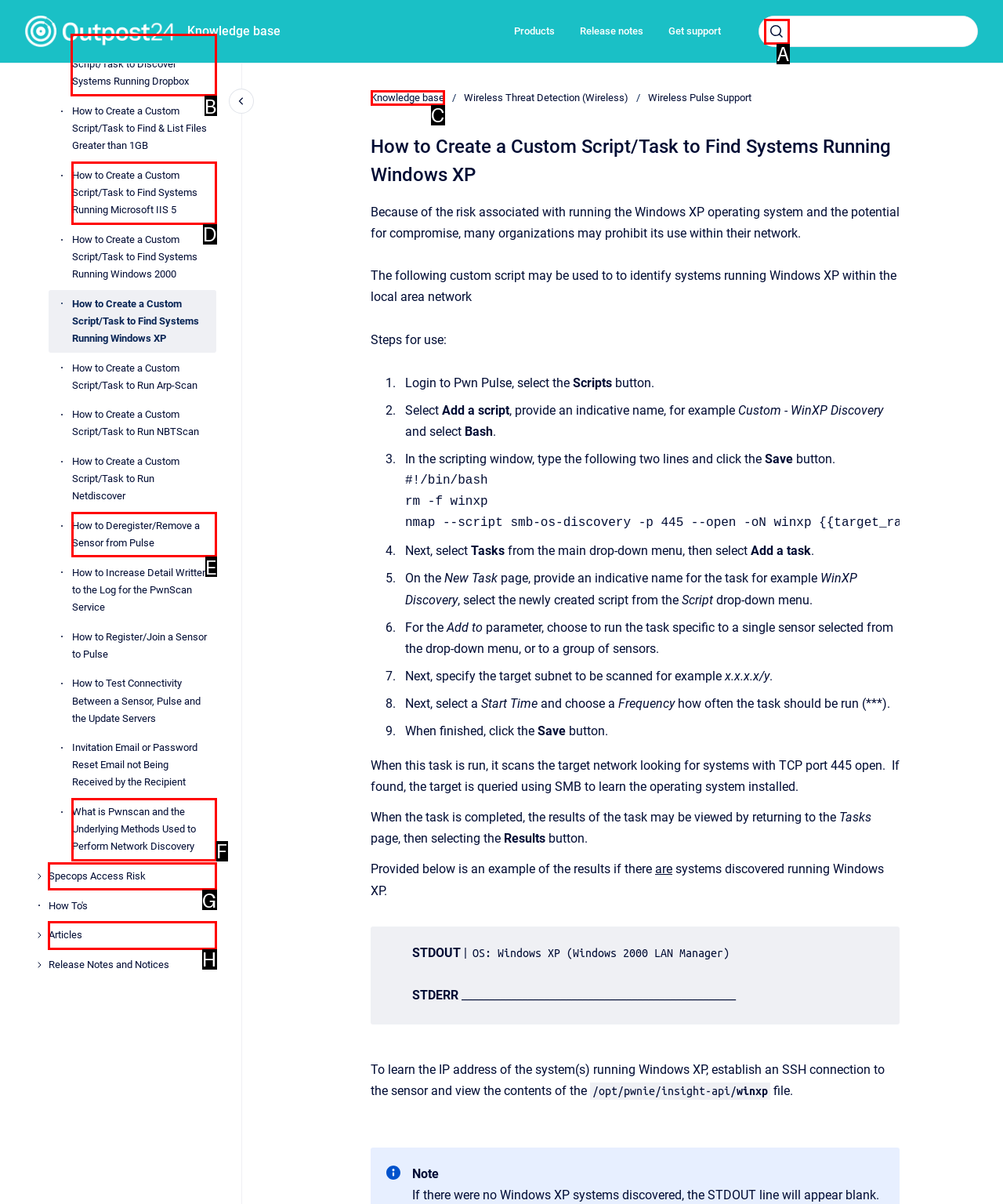Select the letter associated with the UI element you need to click to perform the following action: click How to Create a Custom Script/Task to Discover Systems Running Dropbox
Reply with the correct letter from the options provided.

B